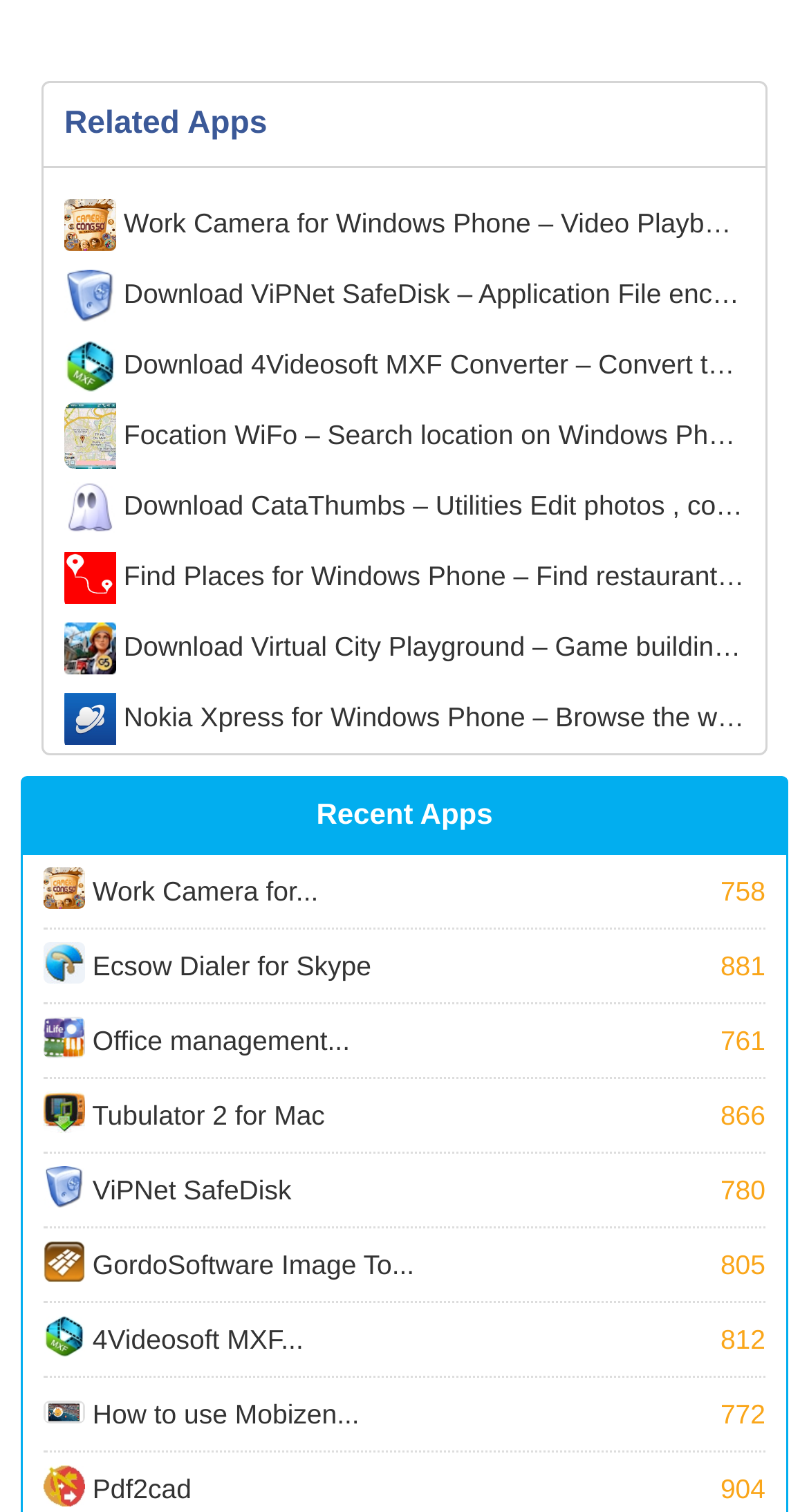Please predict the bounding box coordinates (top-left x, top-left y, bottom-right x, bottom-right y) for the UI element in the screenshot that fits the description: ViPNet SafeDisk 780

[0.054, 0.763, 0.946, 0.811]